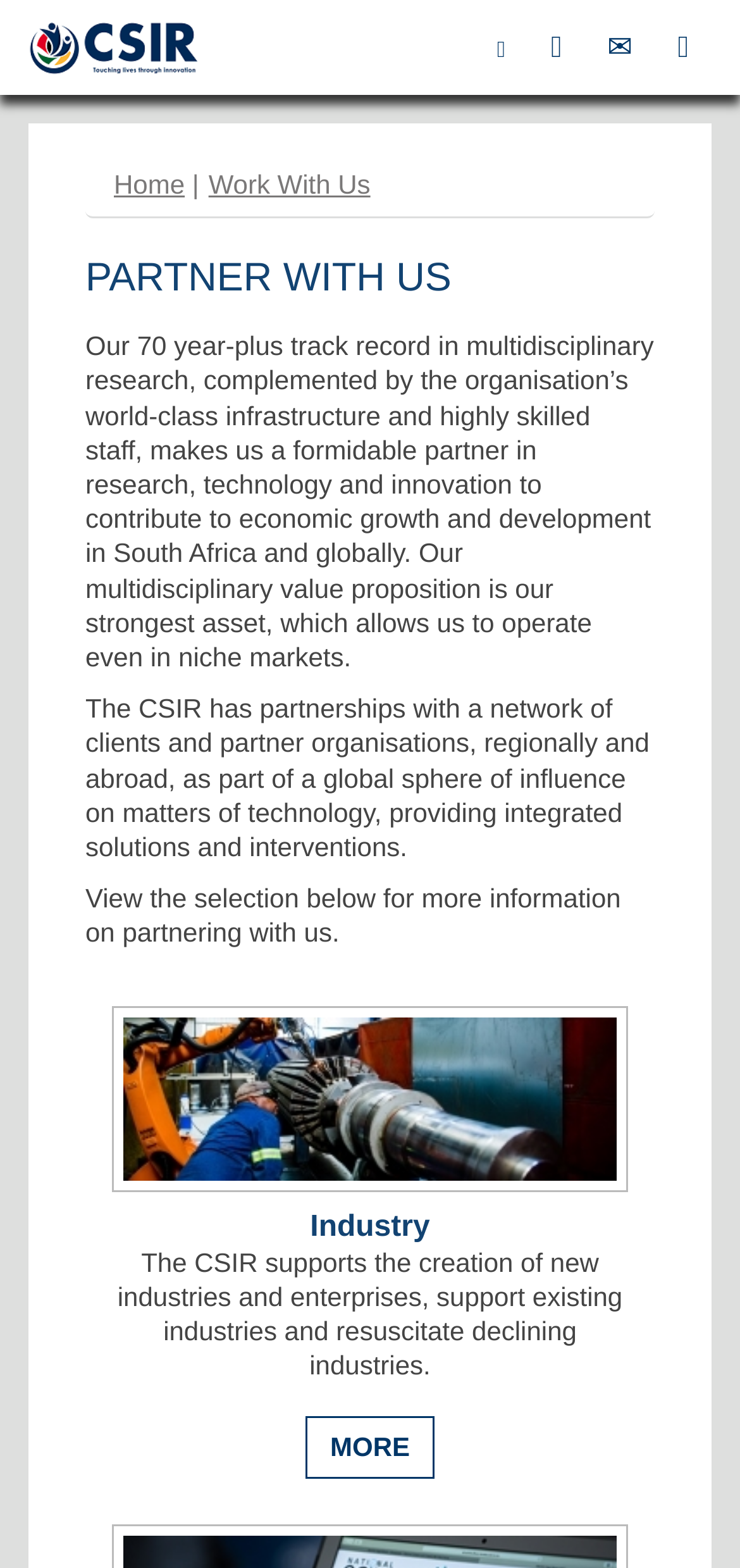How many links are there in the top navigation bar?
From the screenshot, supply a one-word or short-phrase answer.

5